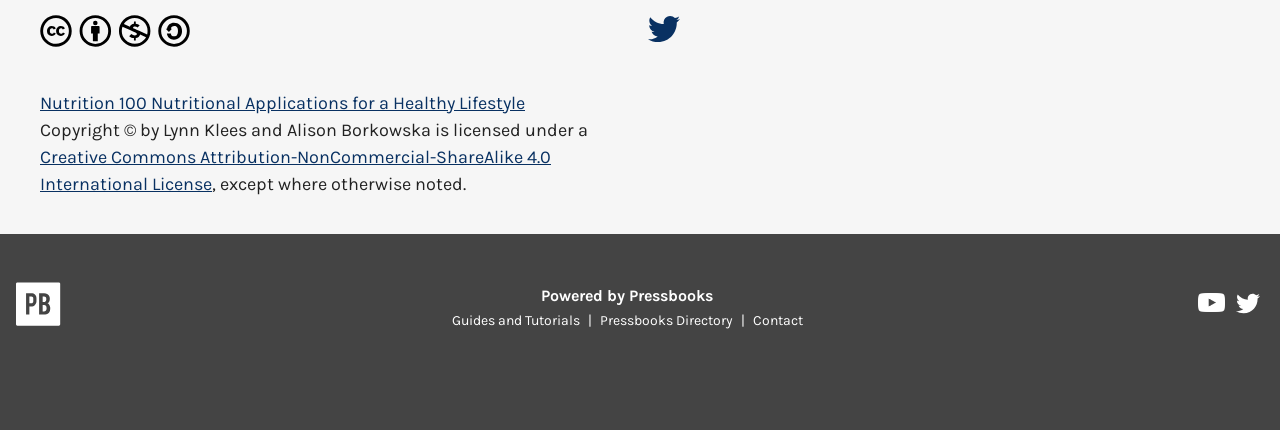Calculate the bounding box coordinates of the UI element given the description: "parent_node: Powered by Pressbooks title="Pressbooks"".

[0.012, 0.656, 0.048, 0.777]